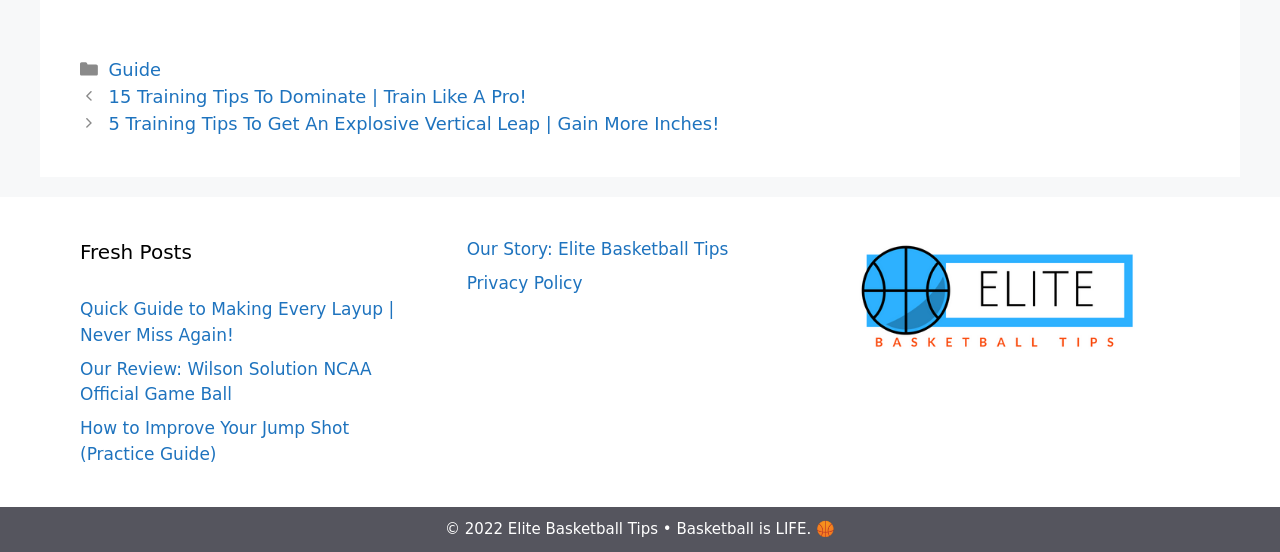By analyzing the image, answer the following question with a detailed response: What is the category of the first post?

By looking at the navigation section 'Posts', I found the first link '15 Training Tips To Dominate | Train Like A Pro!', which suggests that the category of the first post is 'Training Tips'.